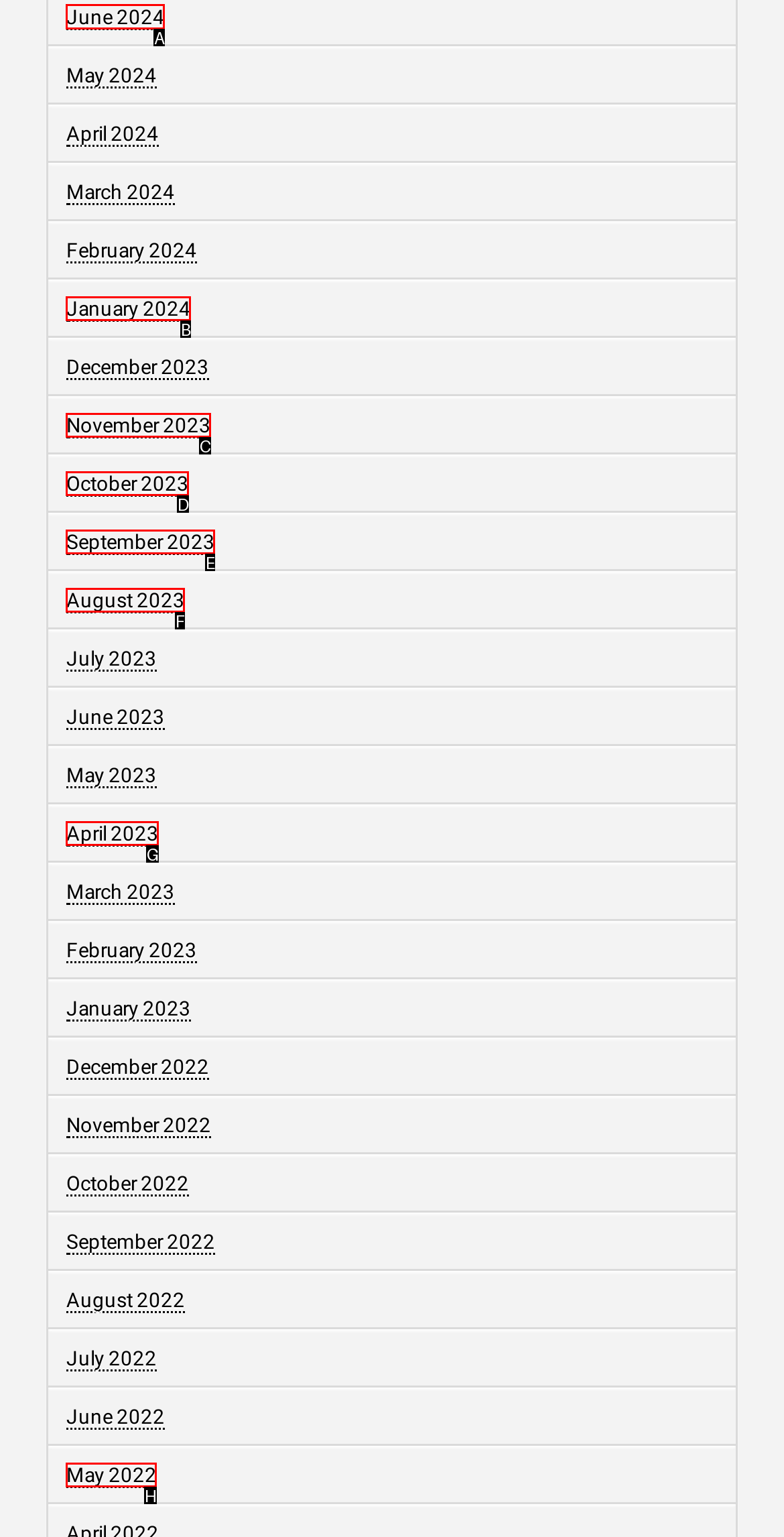Choose the HTML element that needs to be clicked for the given task: Leave a comment on 'Skunk in the Window Well' Respond by giving the letter of the chosen option.

None